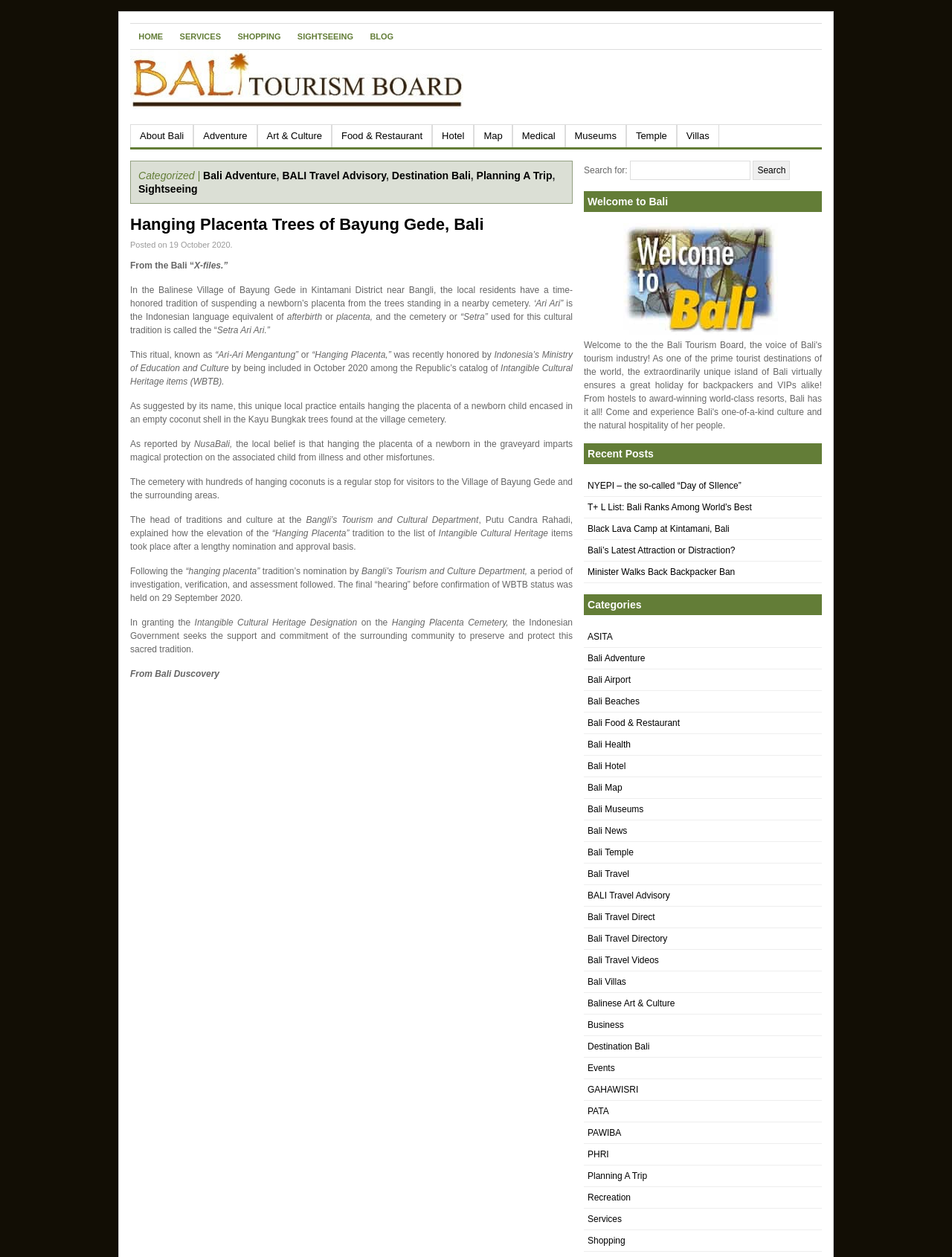From the screenshot, find the bounding box of the UI element matching this description: "Destination Bali". Supply the bounding box coordinates in the form [left, top, right, bottom], each a float between 0 and 1.

[0.412, 0.135, 0.494, 0.144]